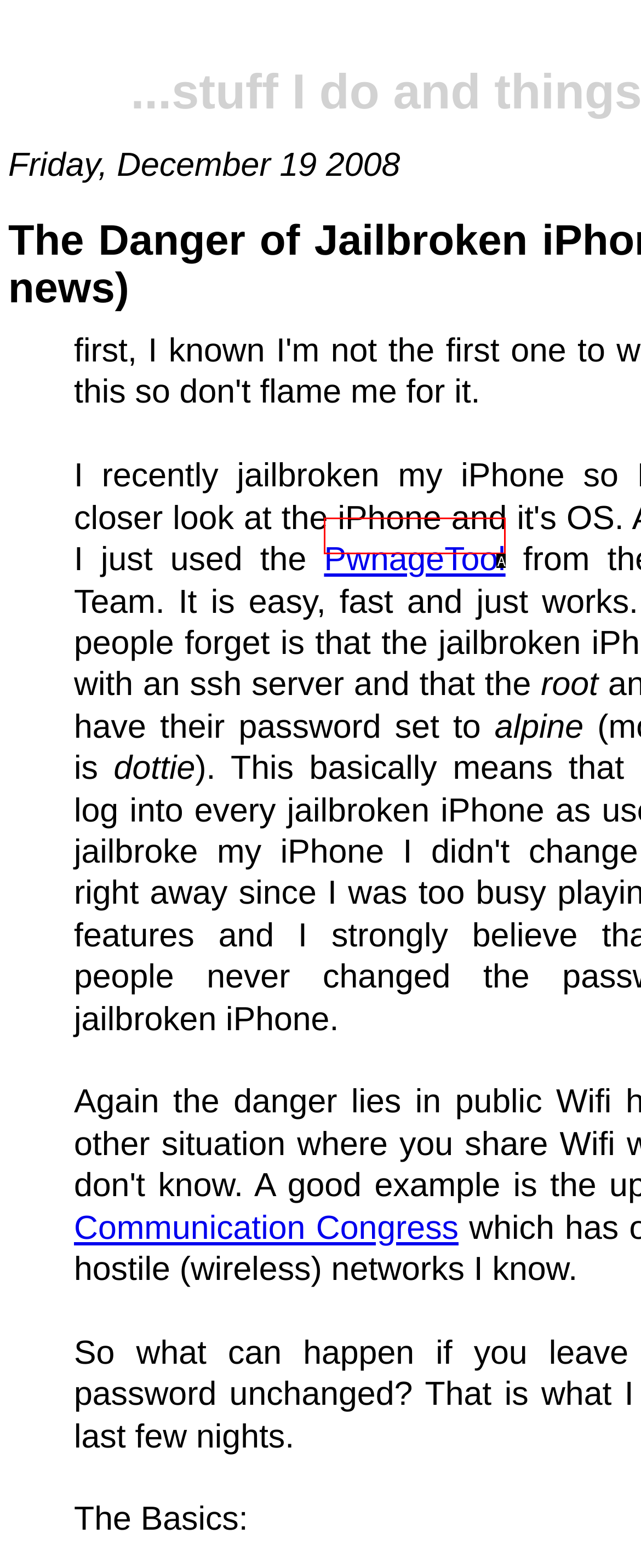Choose the HTML element that best fits the given description: PwnageTool. Answer by stating the letter of the option.

A